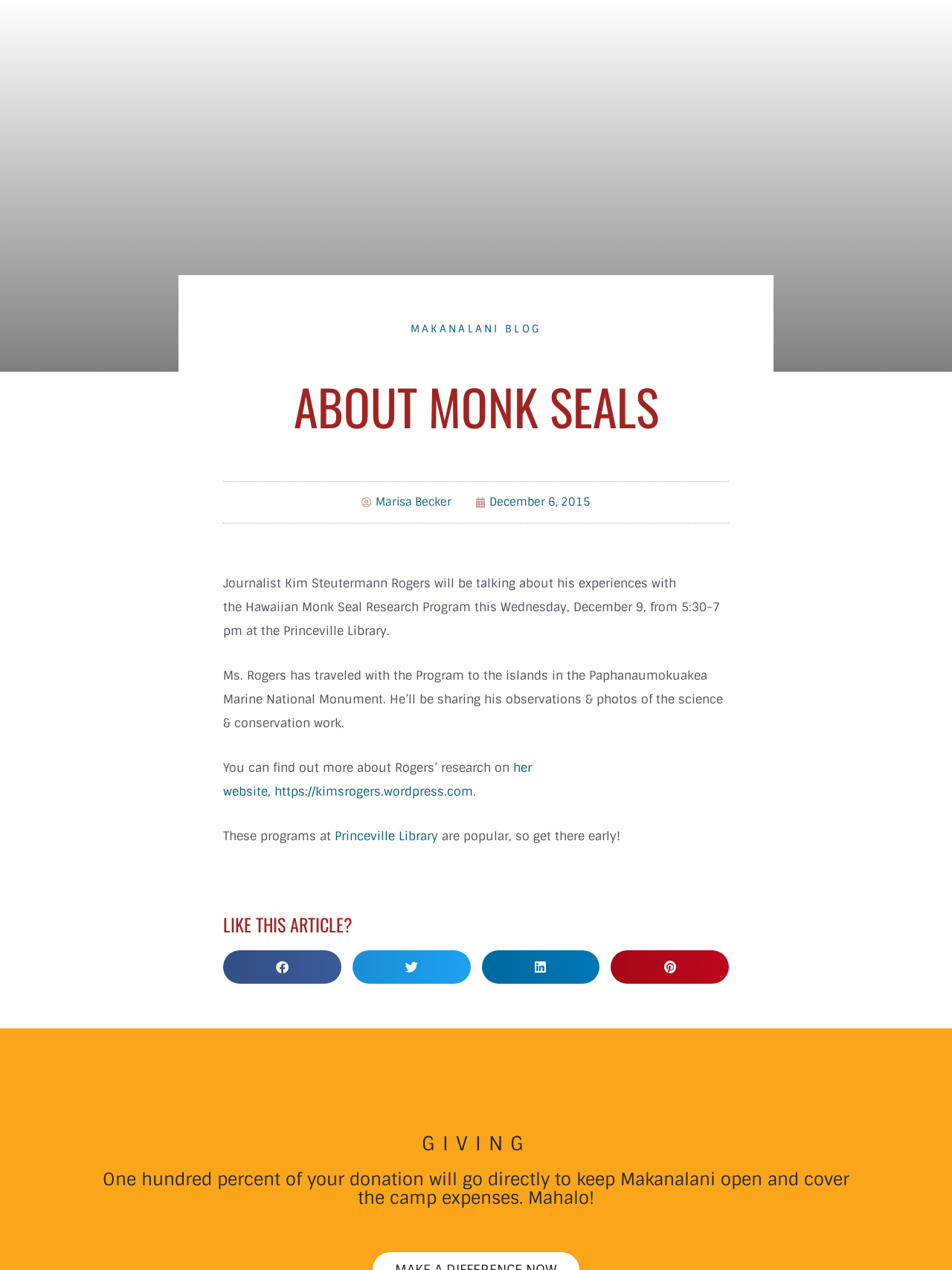Can you find and provide the main heading text of this webpage?

ABOUT MONK SEALS